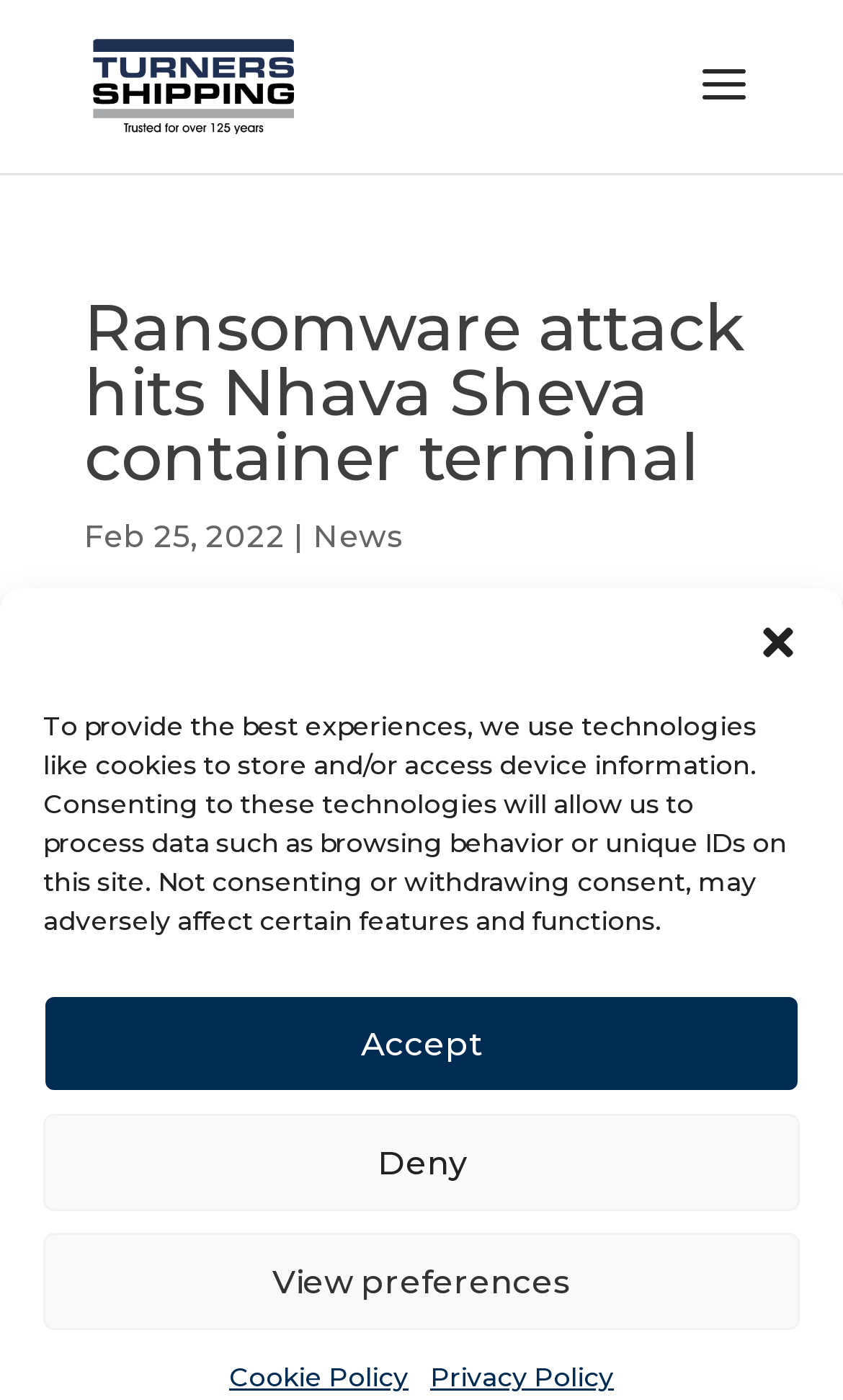What type of attack is suspected to have occurred?
Give a one-word or short phrase answer based on the image.

Ransomware attack